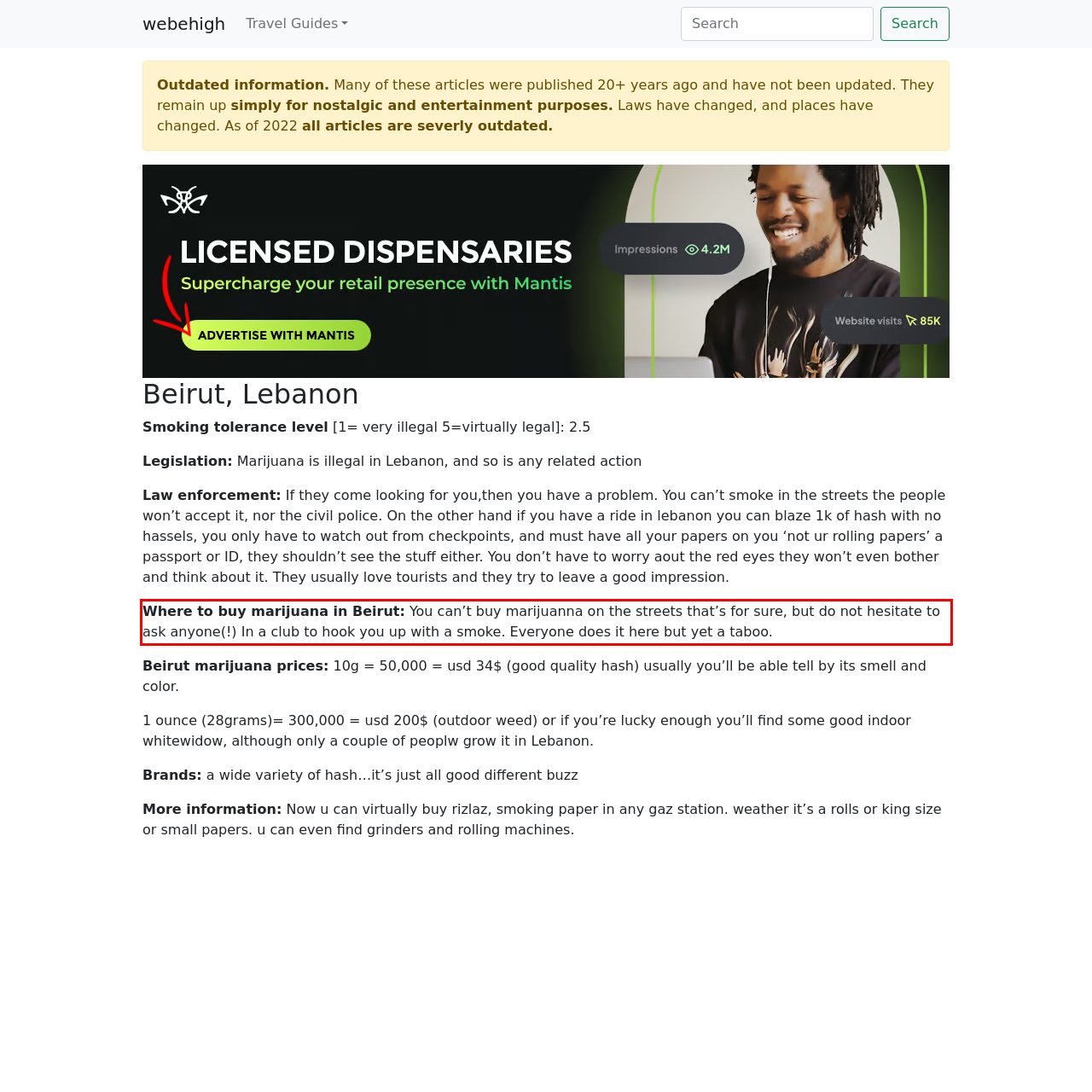Using OCR, extract the text content found within the red bounding box in the given webpage screenshot.

Where to buy marijuana in Beirut: You can’t buy marijuanna on the streets that’s for sure, but do not hesitate to ask anyone(!) In a club to hook you up with a smoke. Everyone does it here but yet a taboo.